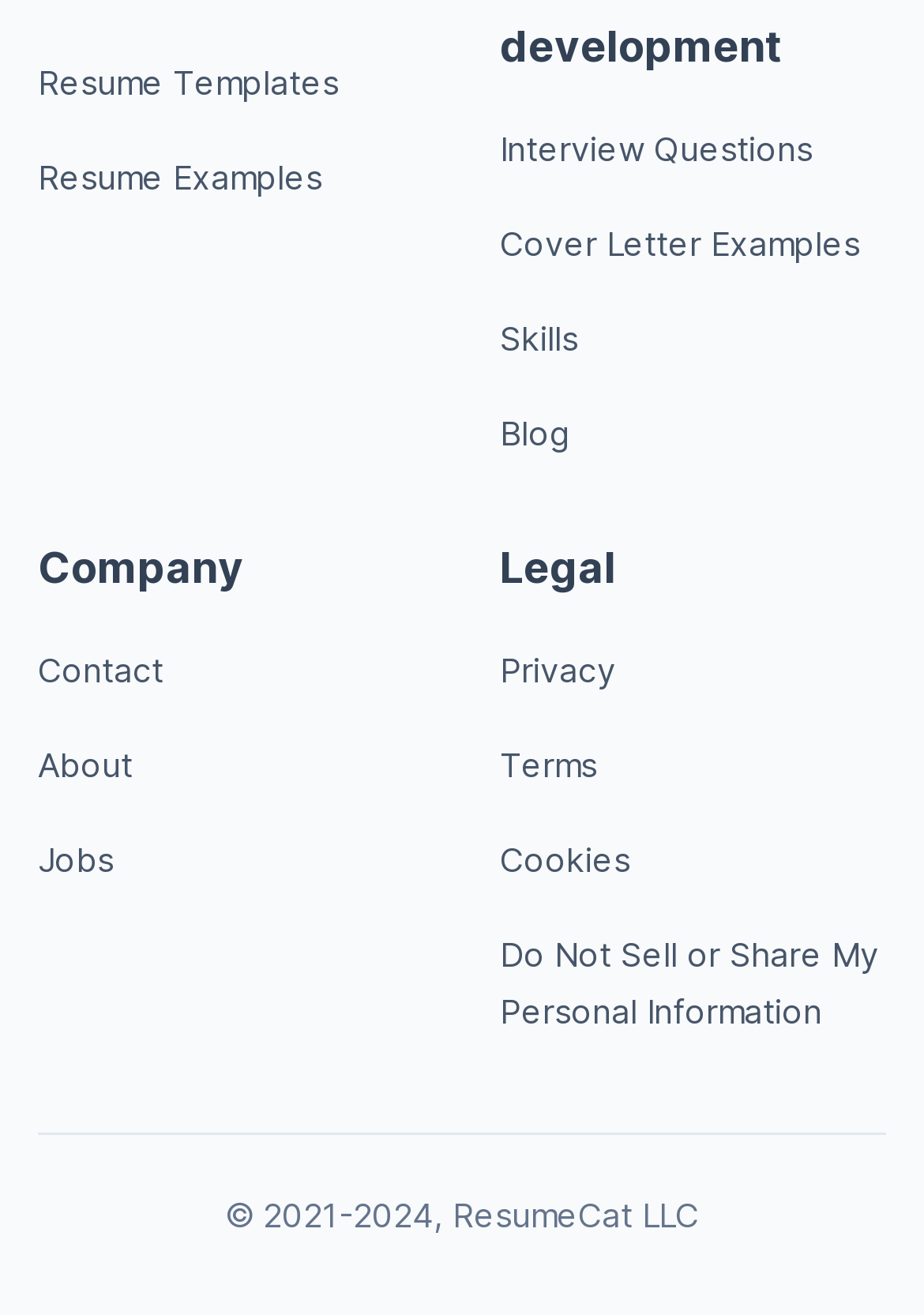Give a one-word or one-phrase response to the question:
What is the company name?

ResumeCat LLC